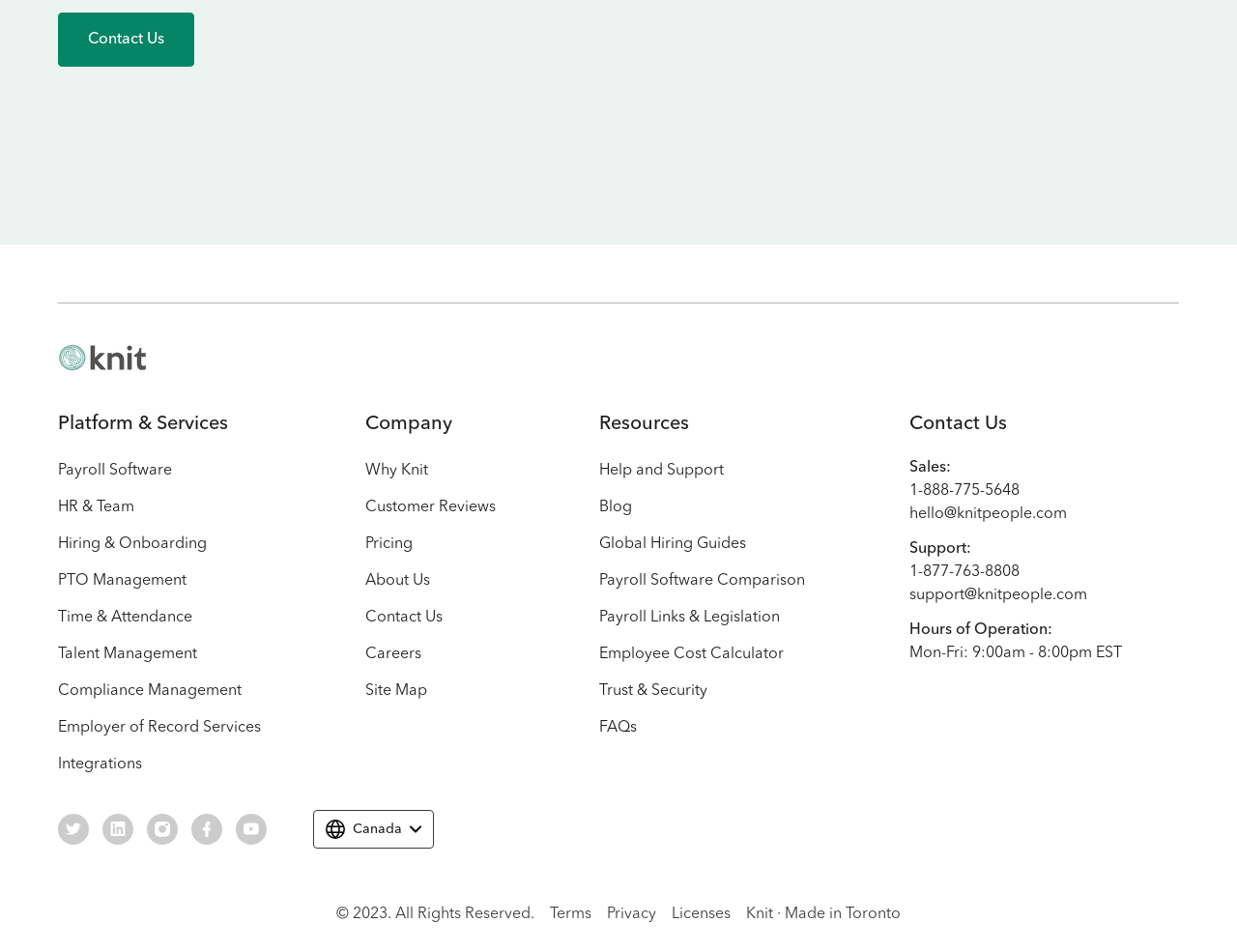Provide your answer in one word or a succinct phrase for the question: 
What social media platforms does the company have?

Twitter, Linkedin, Instagram, Facebook, Youtube